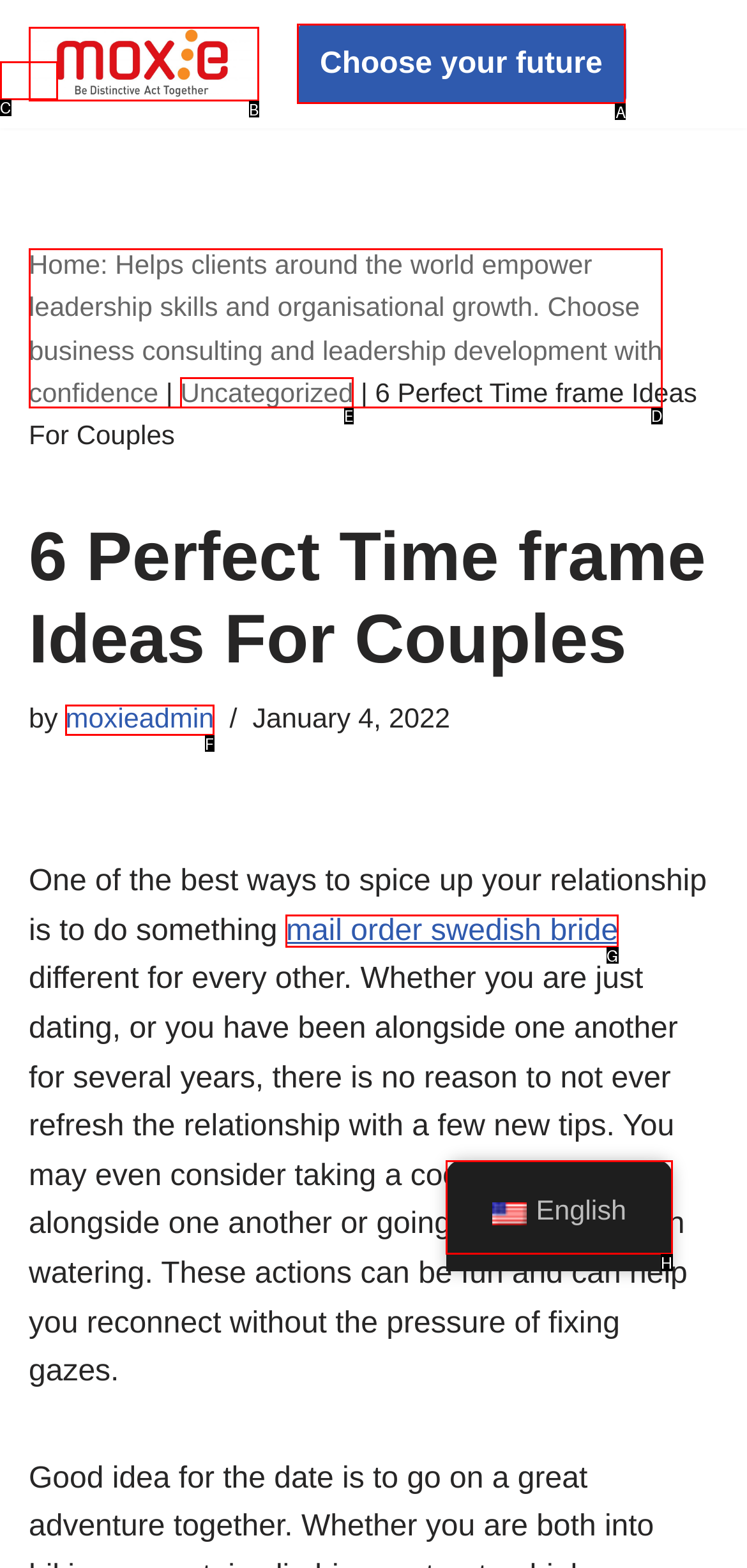Indicate the letter of the UI element that should be clicked to accomplish the task: Follow PCH MedSpa on Tiktok. Answer with the letter only.

None